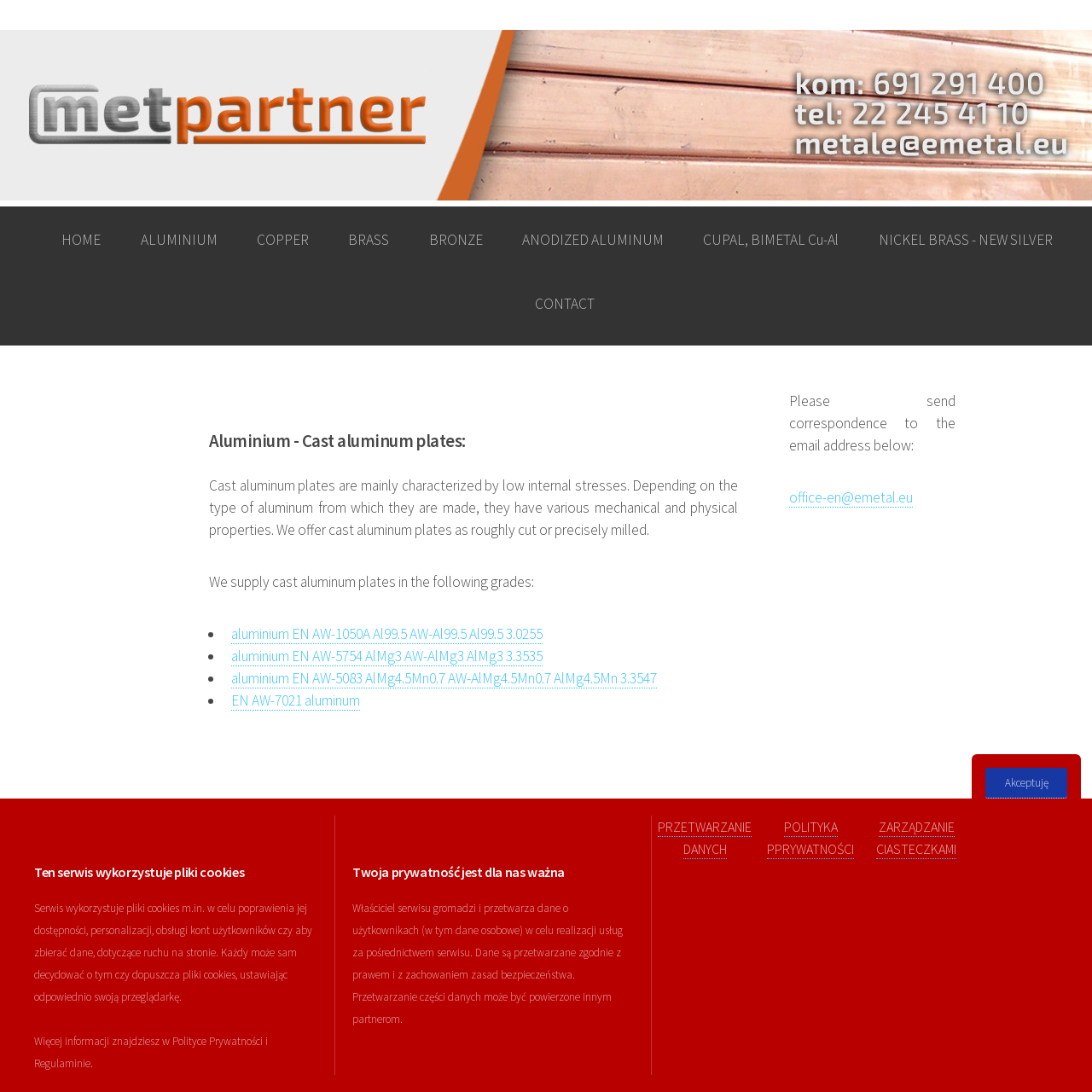Identify the main title of the webpage and generate its text content.

Aluminium - Cast aluminum plates: